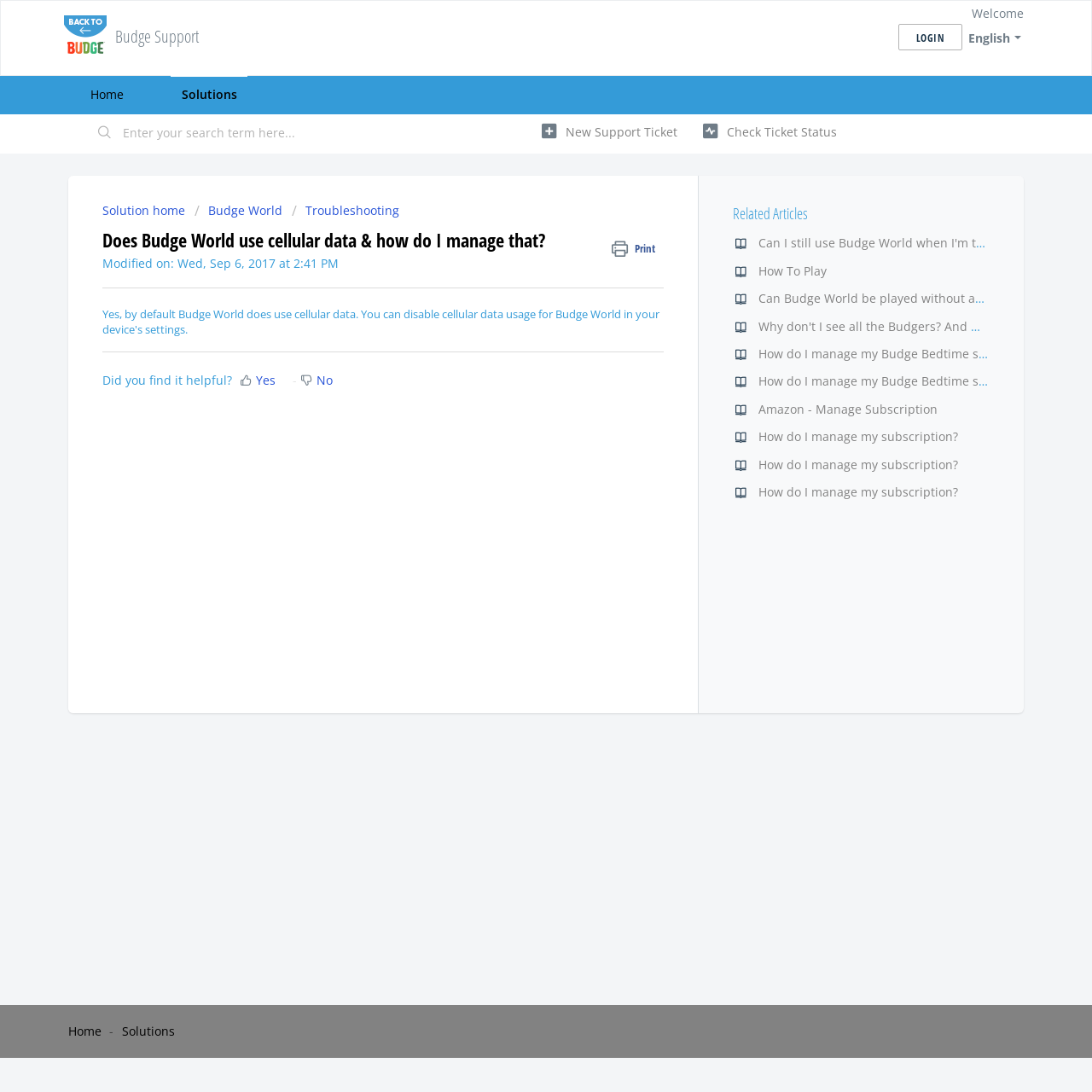Specify the bounding box coordinates of the area that needs to be clicked to achieve the following instruction: "Search for a solution".

[0.088, 0.107, 0.105, 0.138]